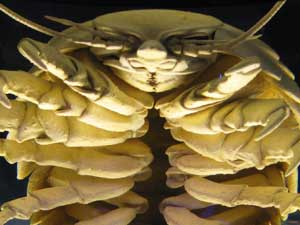Generate a detailed caption that describes the image.

The image showcases a fascinating specimen of an alien-like creature, prominently featuring its unique physical traits. The creature resembles a giant isopod, with an intricate body structure that includes a broad, rounded shell and numerous segmented limbs. Its appendages appear robust and intricately arranged, likely serving specialized functions in its environment. This captivating depiction offers a glimpse into what scientists theorize alien life could resemble, sparking imagination about life forms that might exist beyond Earth. This visual presentation is part of the "Alien Worlds" exhibition, inviting viewers to explore the possibilities of extraterrestrial biology and ecosystems.